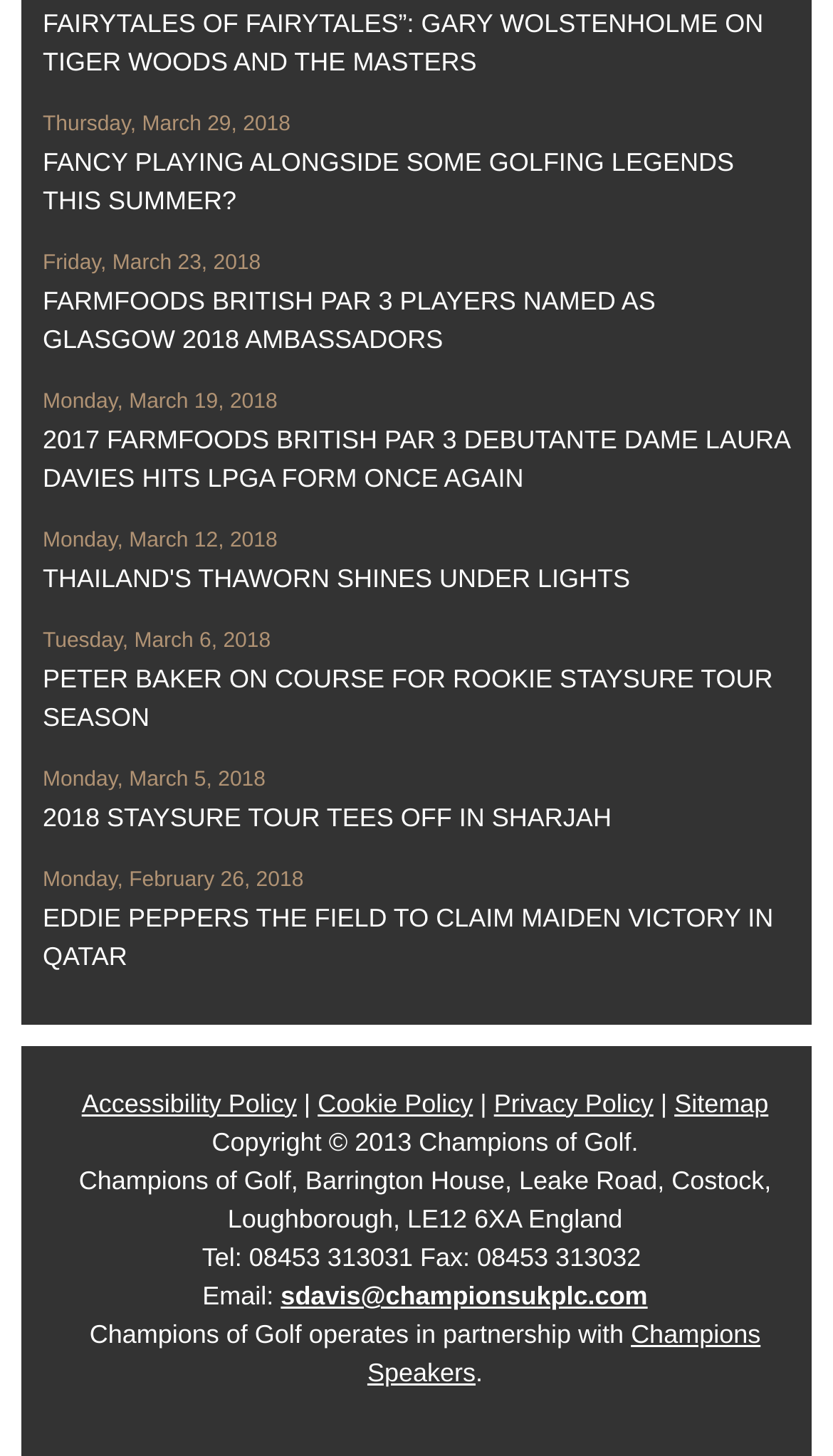What is the date of the first news article?
Please provide a single word or phrase in response based on the screenshot.

Thursday, March 29, 2018